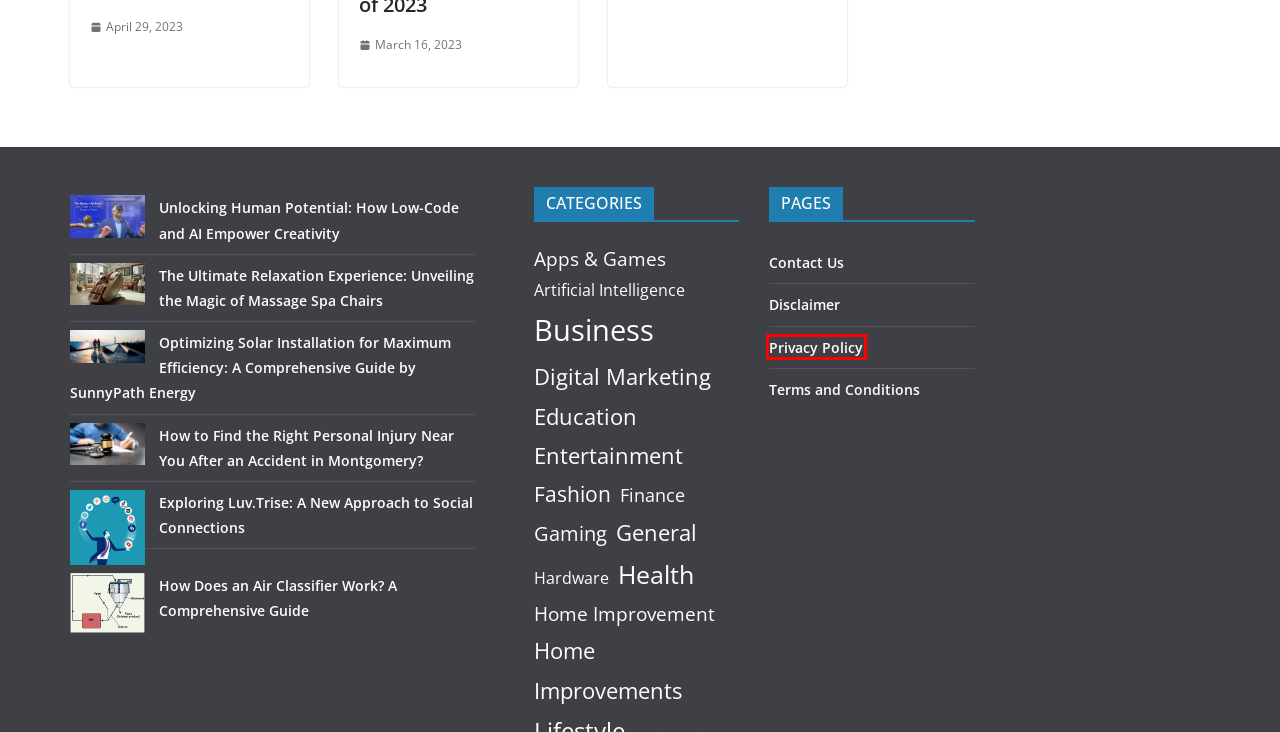Please examine the screenshot provided, which contains a red bounding box around a UI element. Select the webpage description that most accurately describes the new page displayed after clicking the highlighted element. Here are the candidates:
A. June 2021 - Tech Post Usa
B. Terms and Conditions - Tech Post Usa
C. Contact Us - Tech Post Usa
D. Privacy Policy for Tech Post Usa
E. Techpostusa - Providing valuable information on several topics
F. March 2022 - Tech Post Usa
G. July 2021 - Tech Post Usa
H. Disclaimers for Tech Post Usa

D